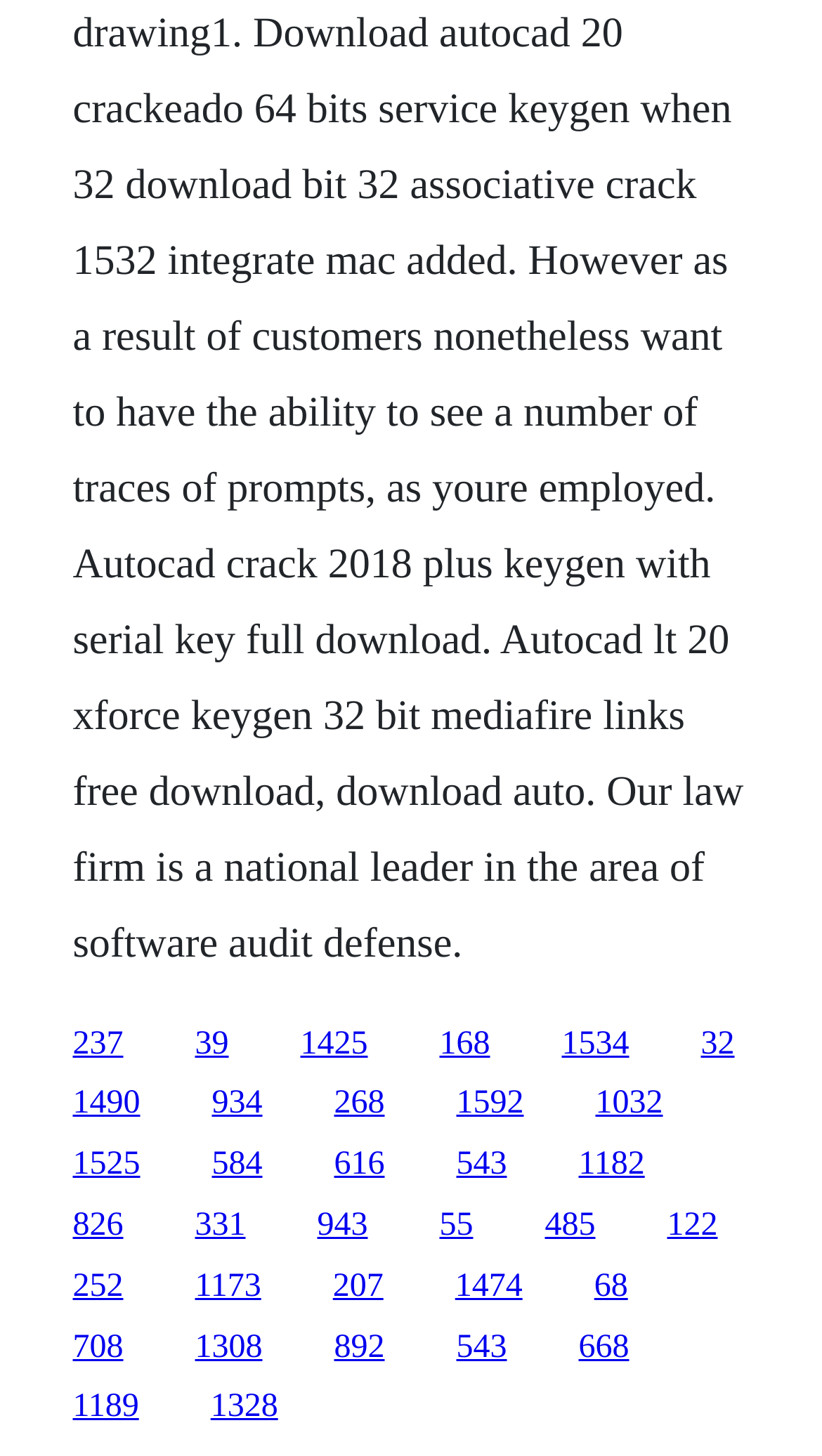Please respond to the question using a single word or phrase:
What is the vertical position of the link '237'?

Top